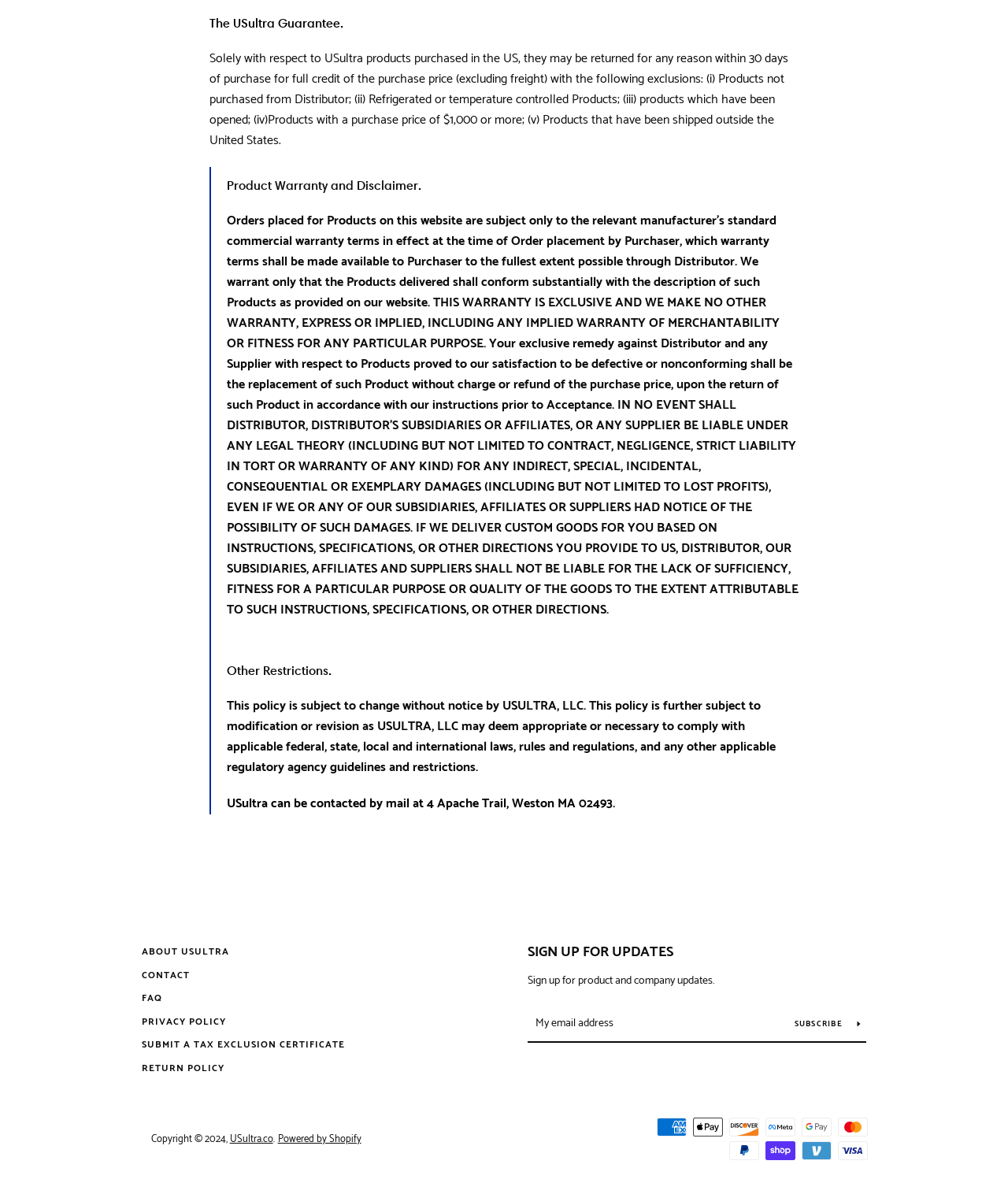What payment methods are accepted?
Look at the screenshot and respond with one word or a short phrase.

Multiple